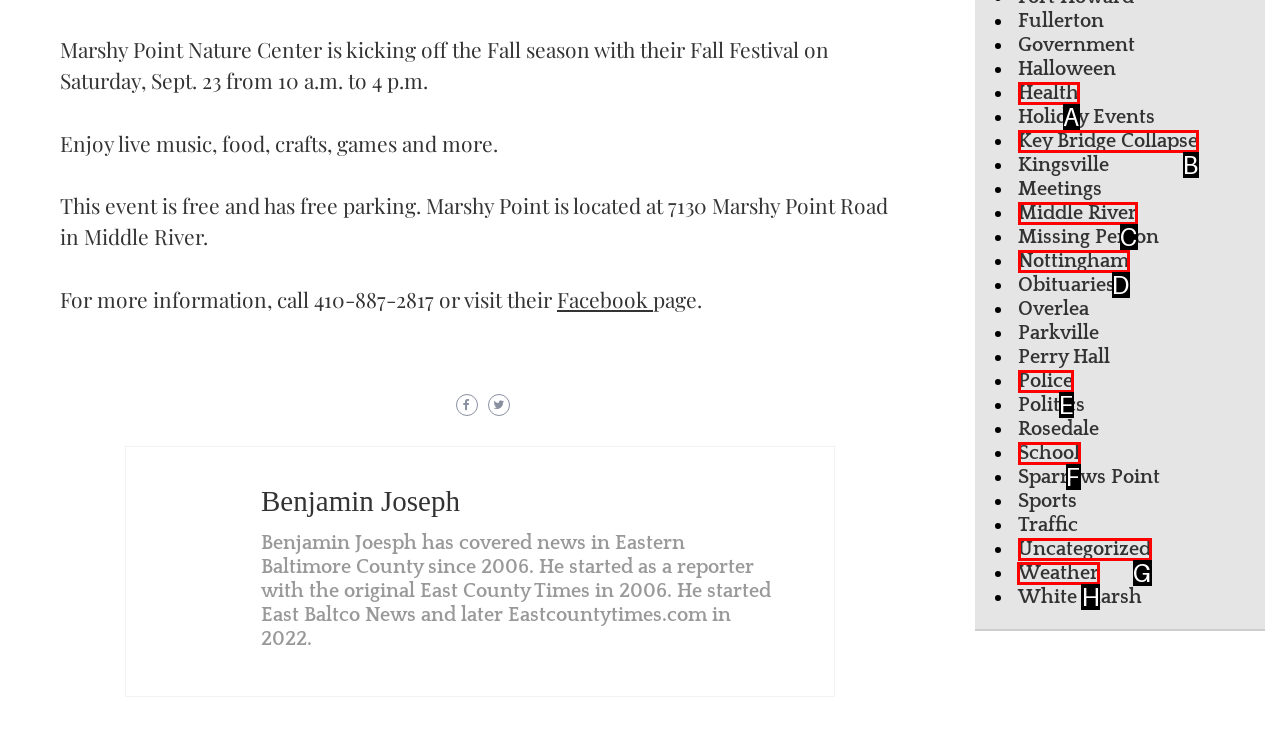Tell me which one HTML element I should click to complete the following instruction: Check the Weather link
Answer with the option's letter from the given choices directly.

H